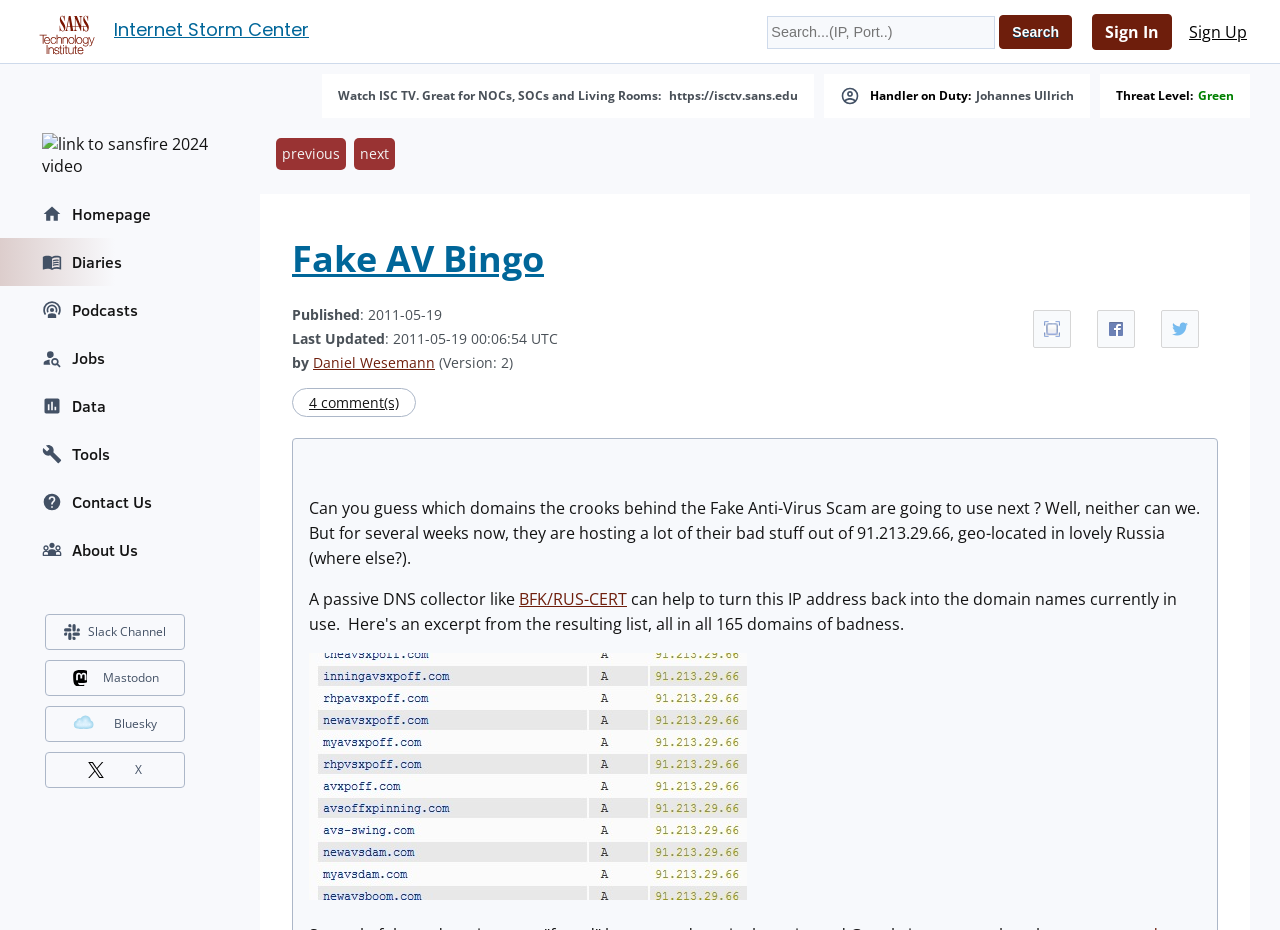Show me the bounding box coordinates of the clickable region to achieve the task as per the instruction: "Search for something".

[0.599, 0.017, 0.778, 0.052]